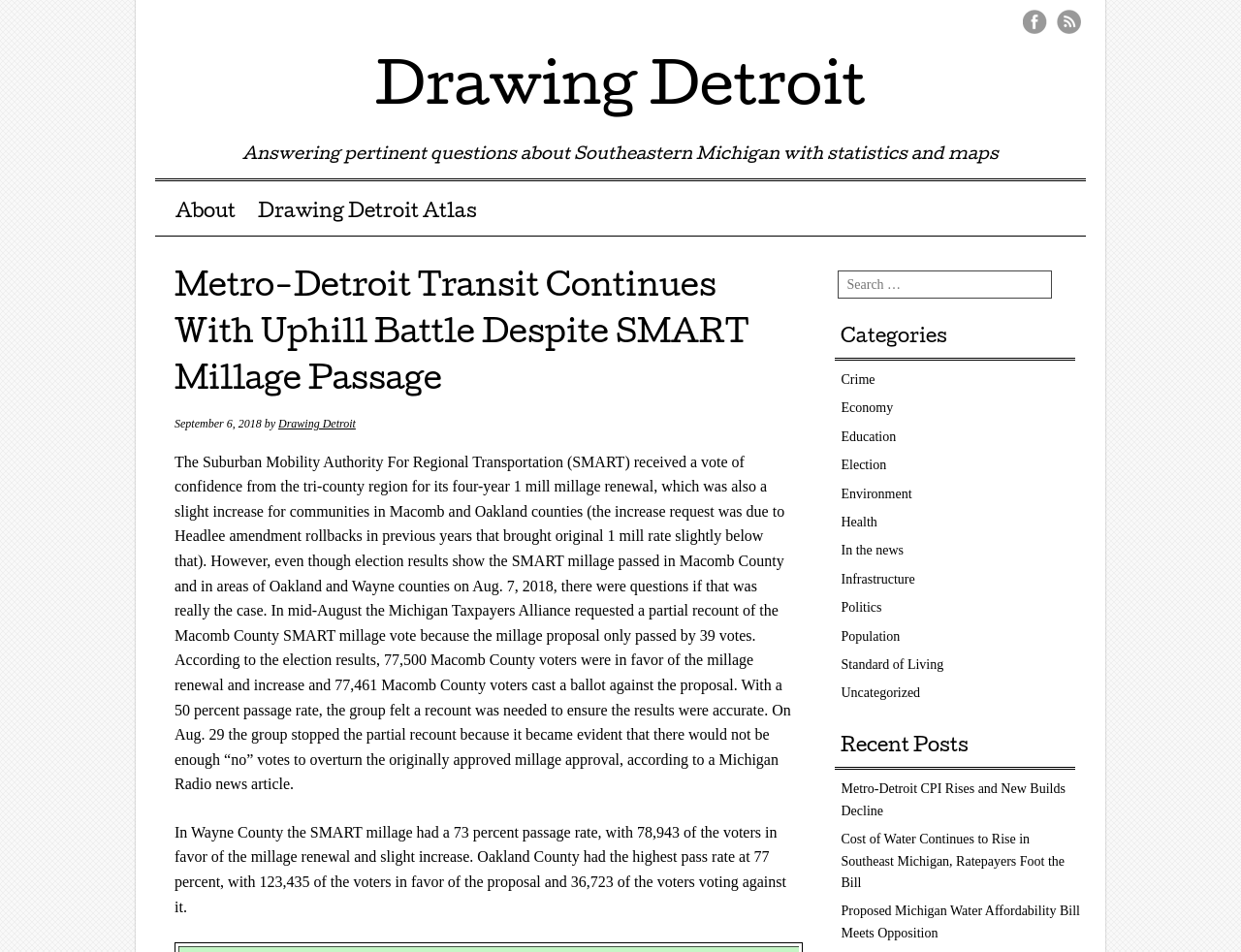Determine the coordinates of the bounding box for the clickable area needed to execute this instruction: "Read the 'Metro-Detroit CPI Rises and New Builds Decline' post".

[0.678, 0.821, 0.858, 0.859]